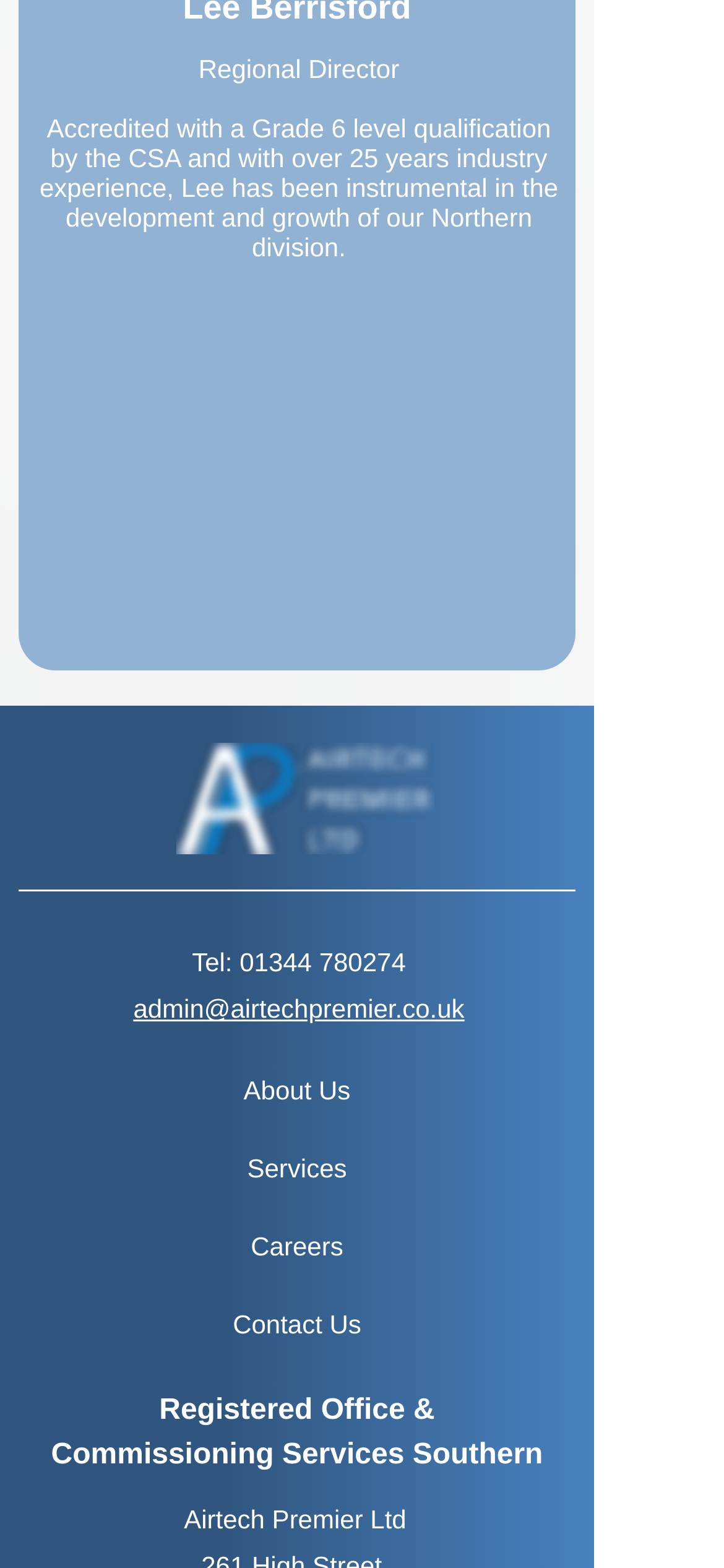Please analyze the image and give a detailed answer to the question:
What is the name of the regional director?

The answer can be found in the StaticText element with the text 'Accredited with a Grade 6 level qualification by the CSA and with over 25 years industry experience, Lee has been instrumental in the development and growth of our Northern division.' which is a description of the regional director.